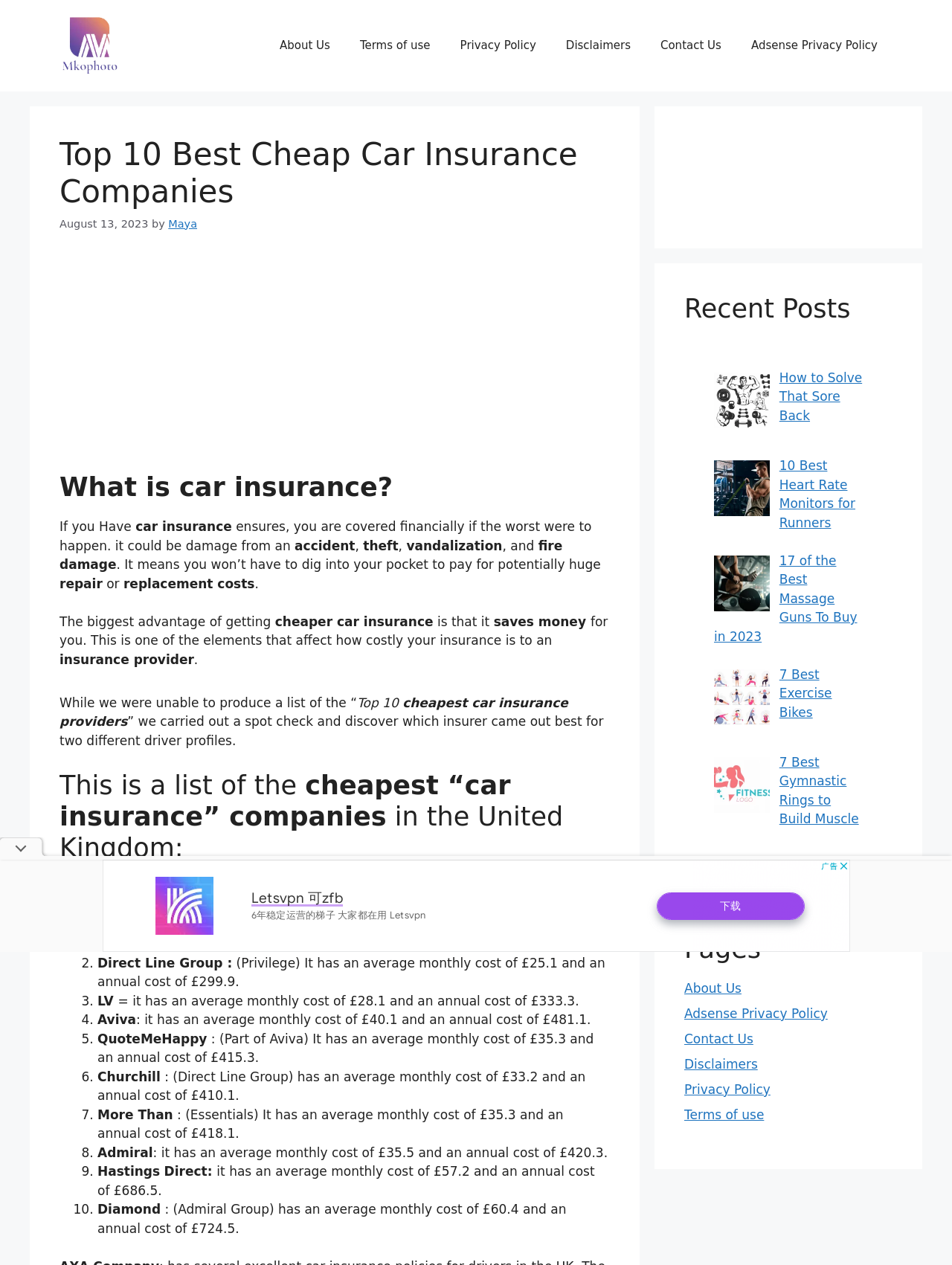What is the purpose of car insurance? Please answer the question using a single word or phrase based on the image.

Financial protection